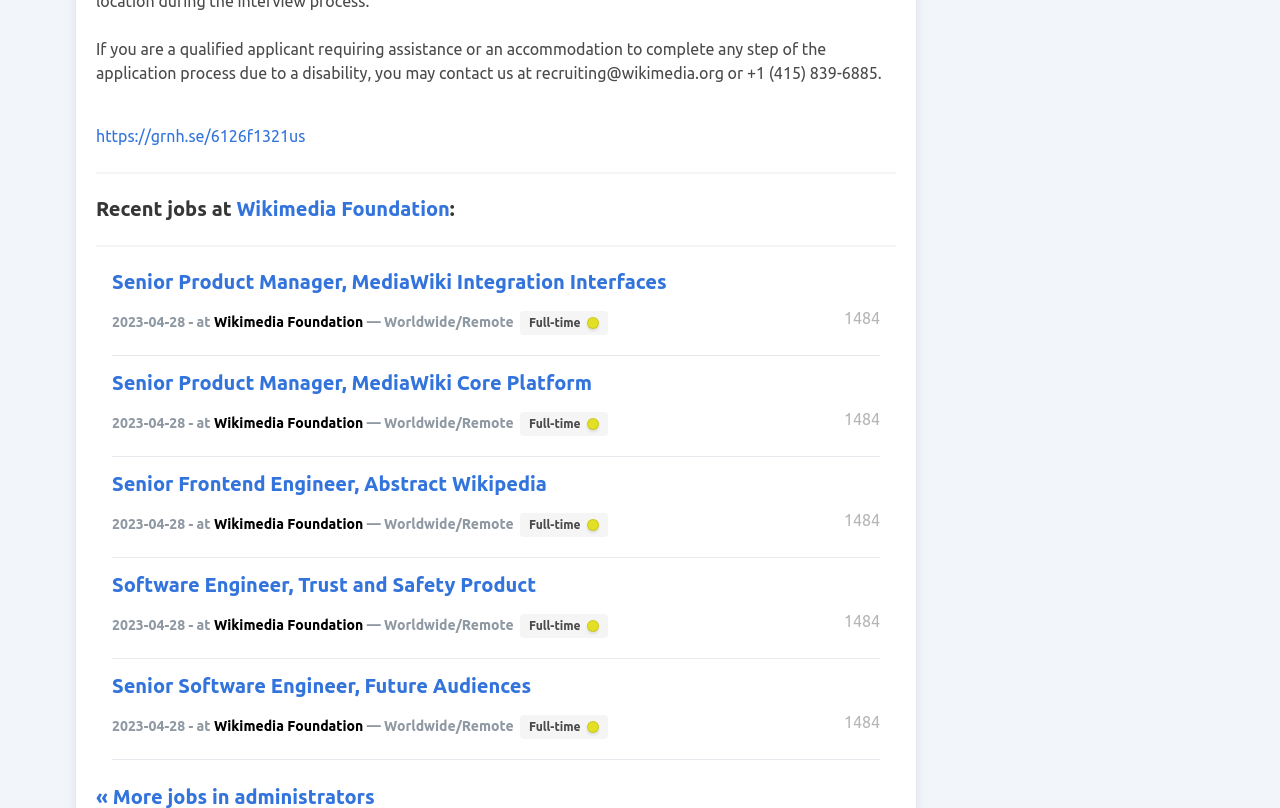Please identify the coordinates of the bounding box that should be clicked to fulfill this instruction: "Explore Senior Software Engineer, Future Audiences job".

[0.088, 0.834, 0.415, 0.862]